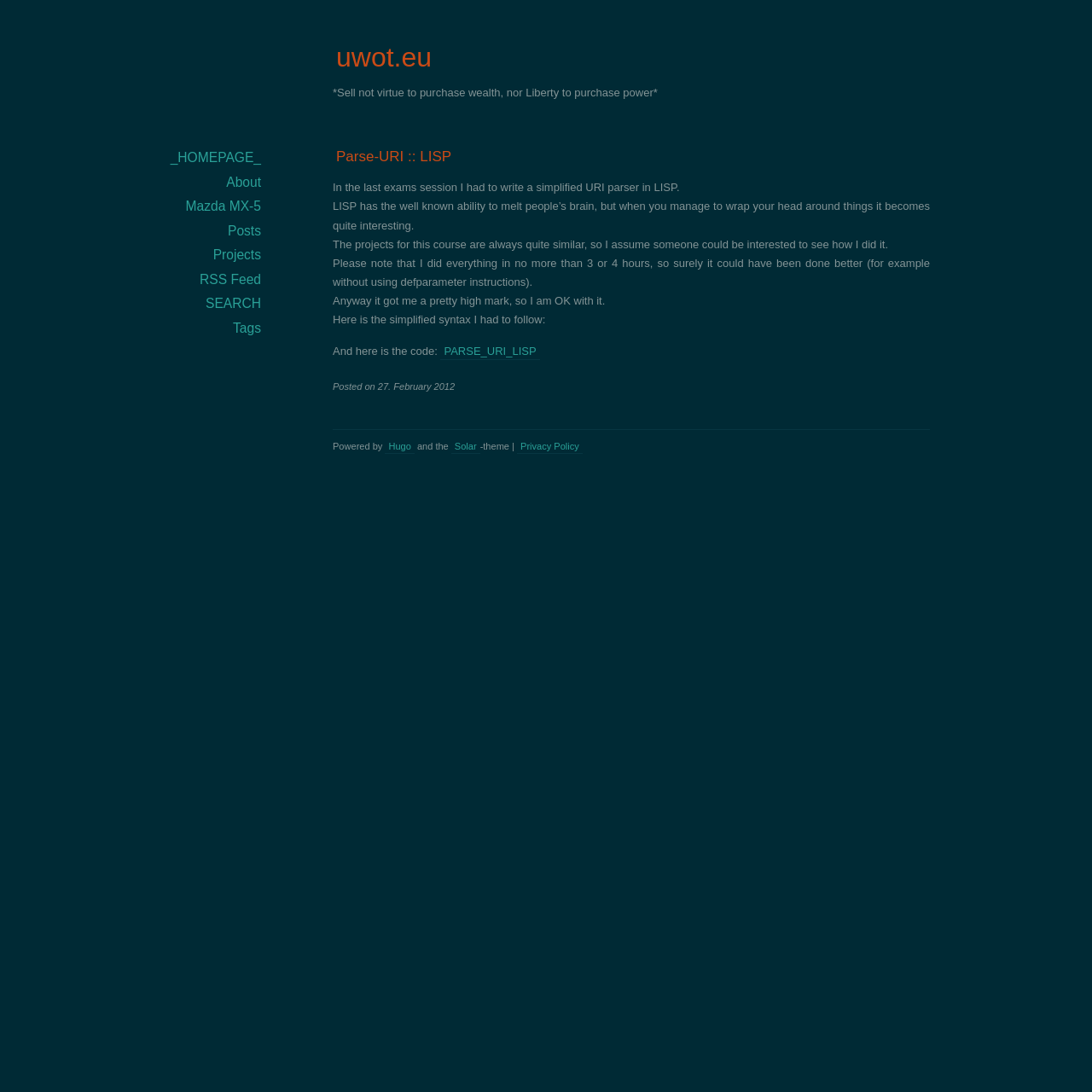Provide a brief response to the question using a single word or phrase: 
What is the name of the website?

uwot.eu